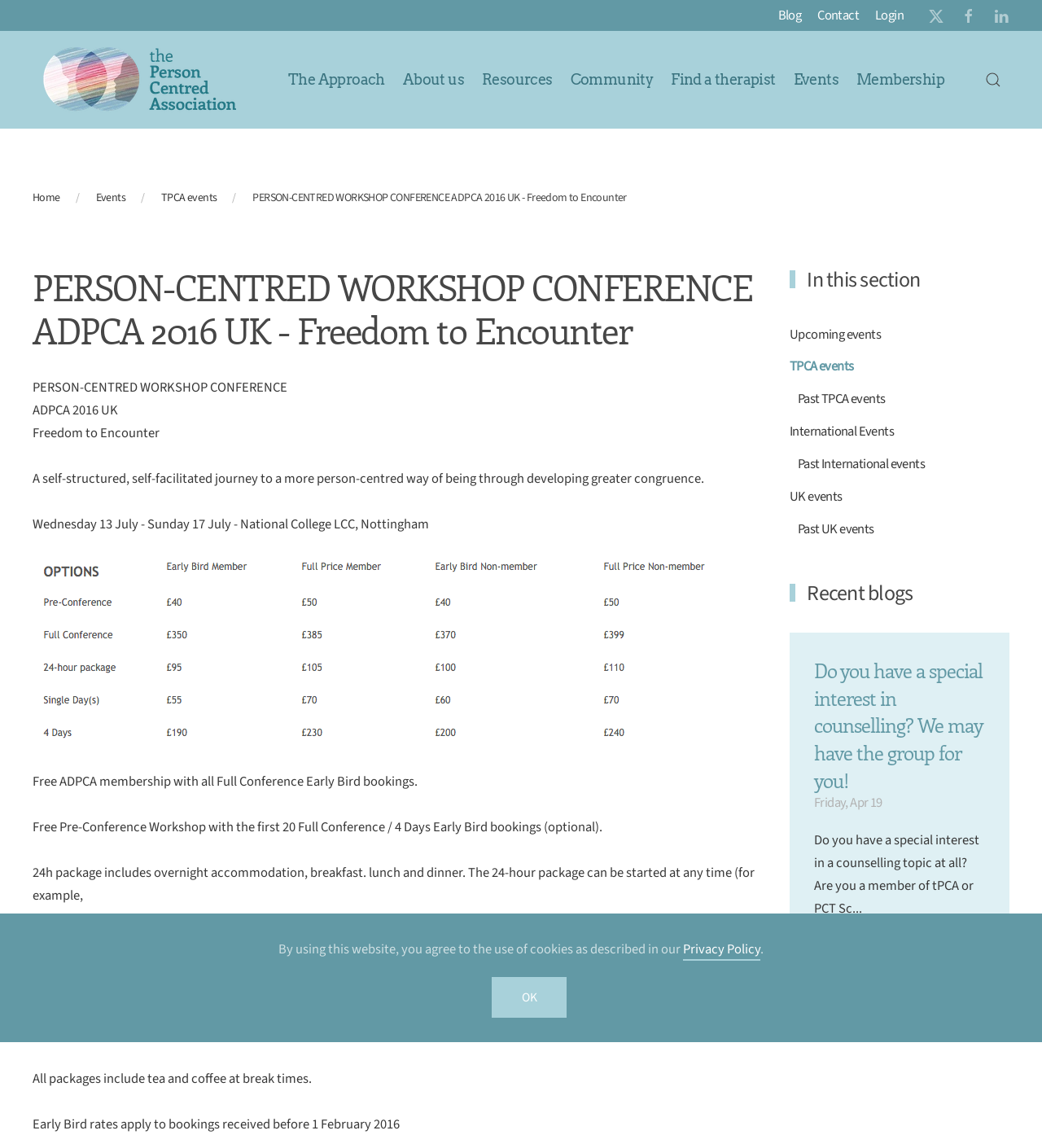Provide the bounding box coordinates of the area you need to click to execute the following instruction: "Click the NEWS link".

None